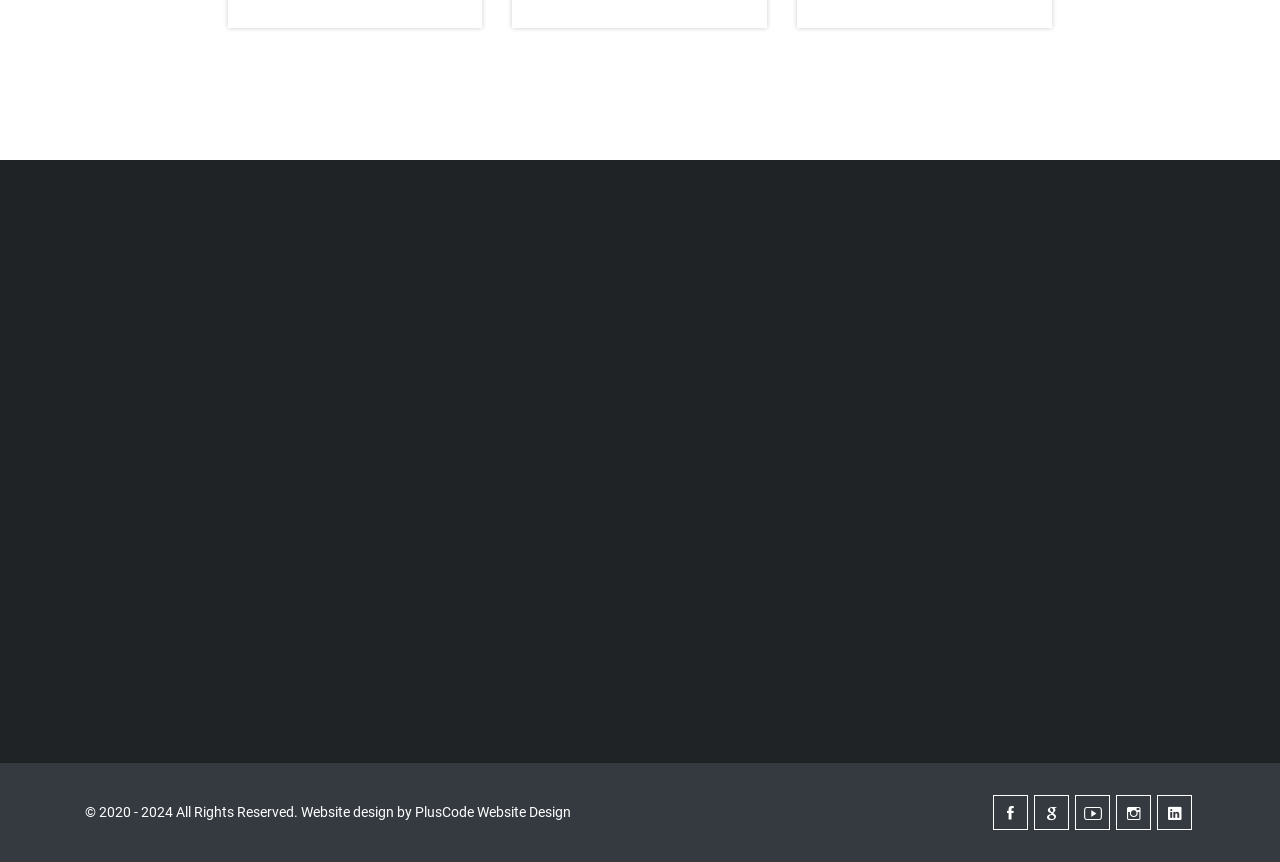Identify the bounding box coordinates of the element to click to follow this instruction: 'Read recent news'. Ensure the coordinates are four float values between 0 and 1, provided as [left, top, right, bottom].

[0.363, 0.301, 0.637, 0.324]